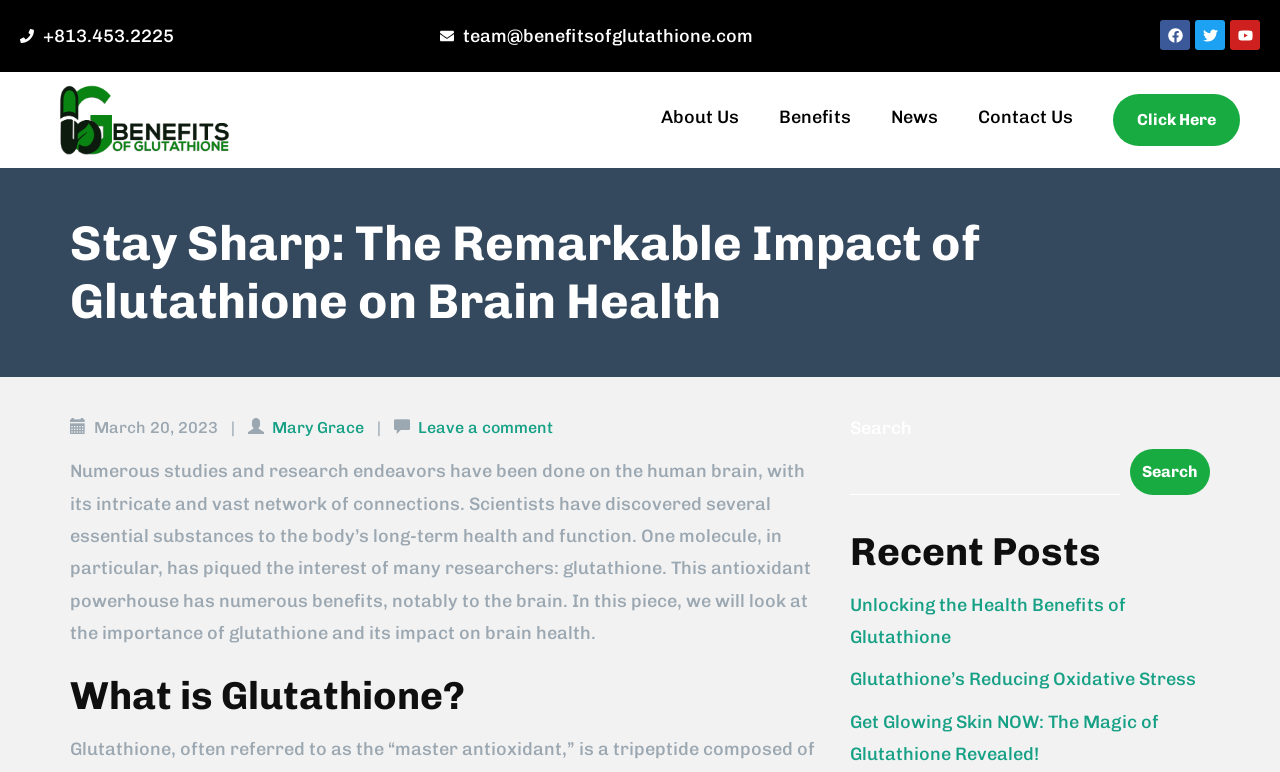Use a single word or phrase to answer this question: 
What is the title of the first article?

Stay Sharp: The Remarkable Impact of Glutathione on Brain Health